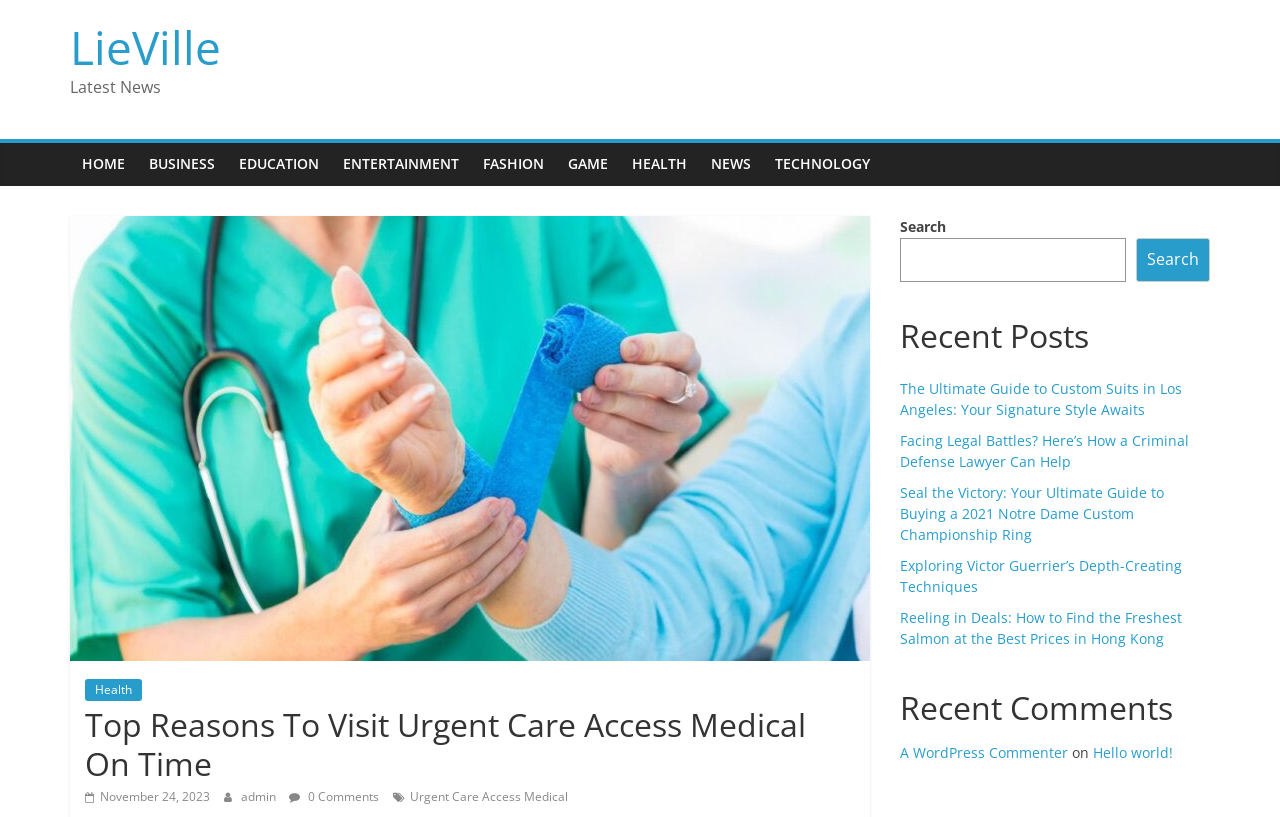Find and indicate the bounding box coordinates of the region you should select to follow the given instruction: "Search for something".

[0.703, 0.291, 0.88, 0.345]